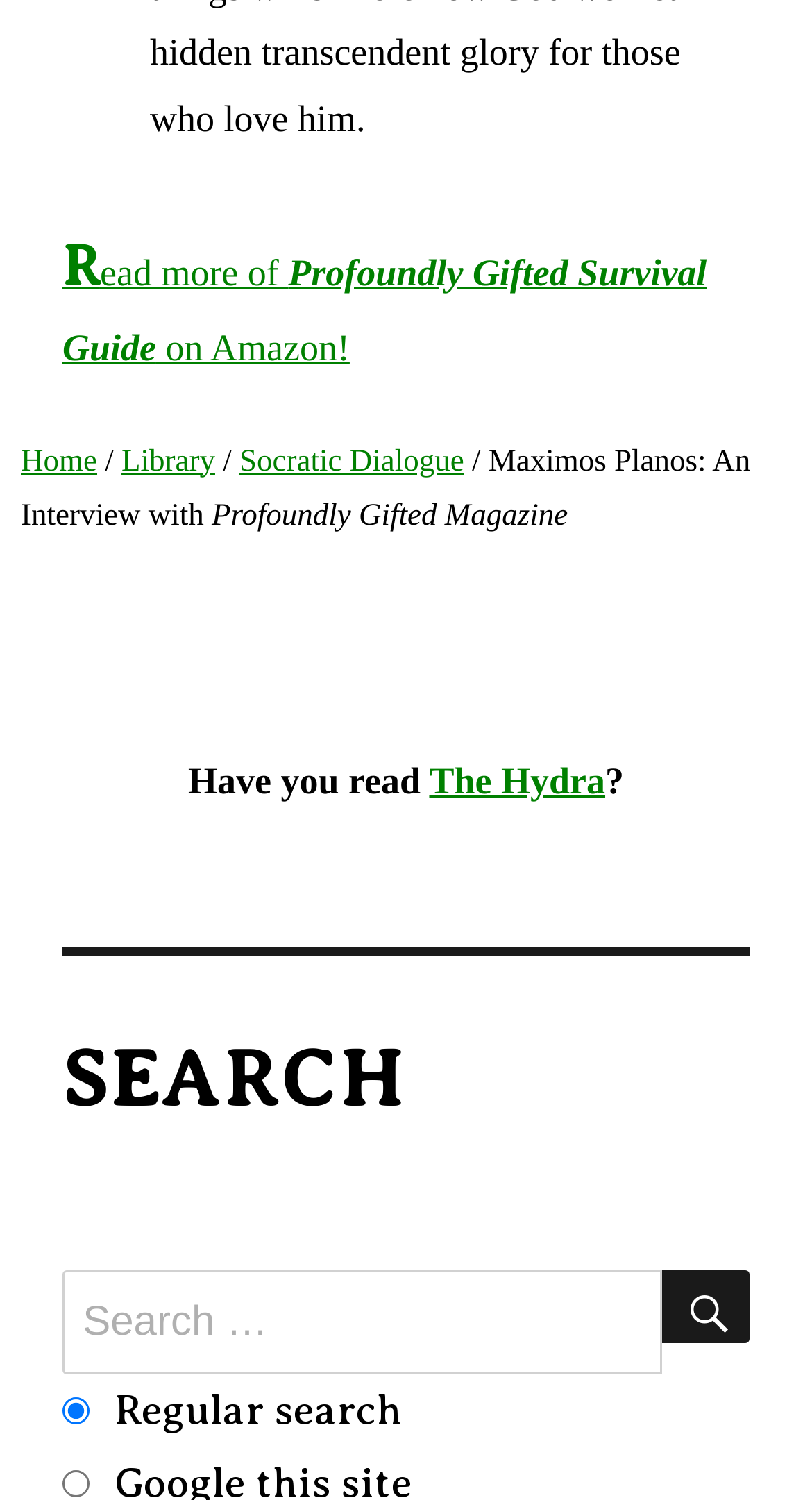Identify the bounding box coordinates for the UI element described as: "parent_node: Regular search name="provider" value="freefind"".

[0.077, 0.932, 0.11, 0.95]